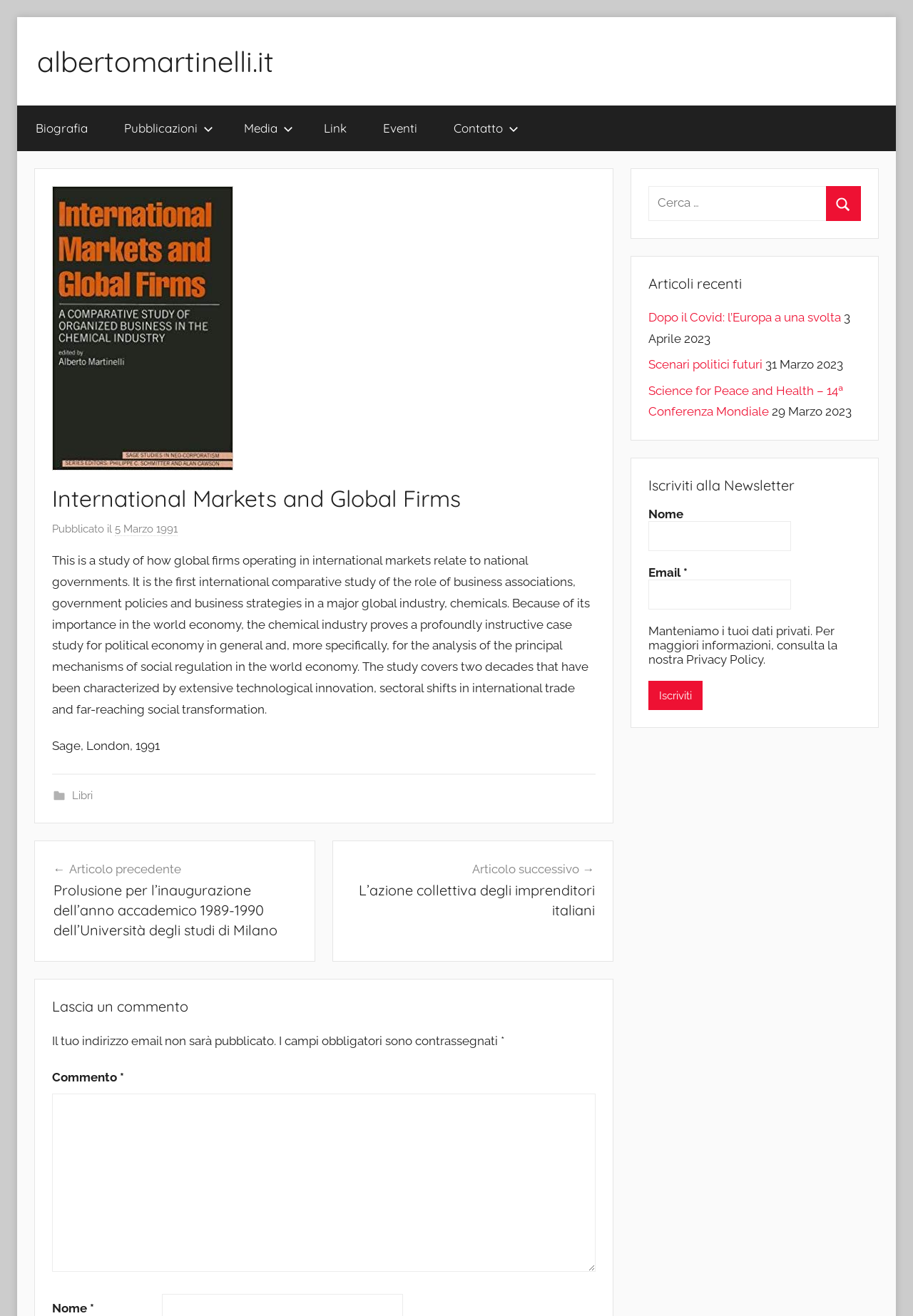Please identify the bounding box coordinates of the element's region that needs to be clicked to fulfill the following instruction: "Subscribe to the newsletter". The bounding box coordinates should consist of four float numbers between 0 and 1, i.e., [left, top, right, bottom].

[0.71, 0.517, 0.77, 0.54]